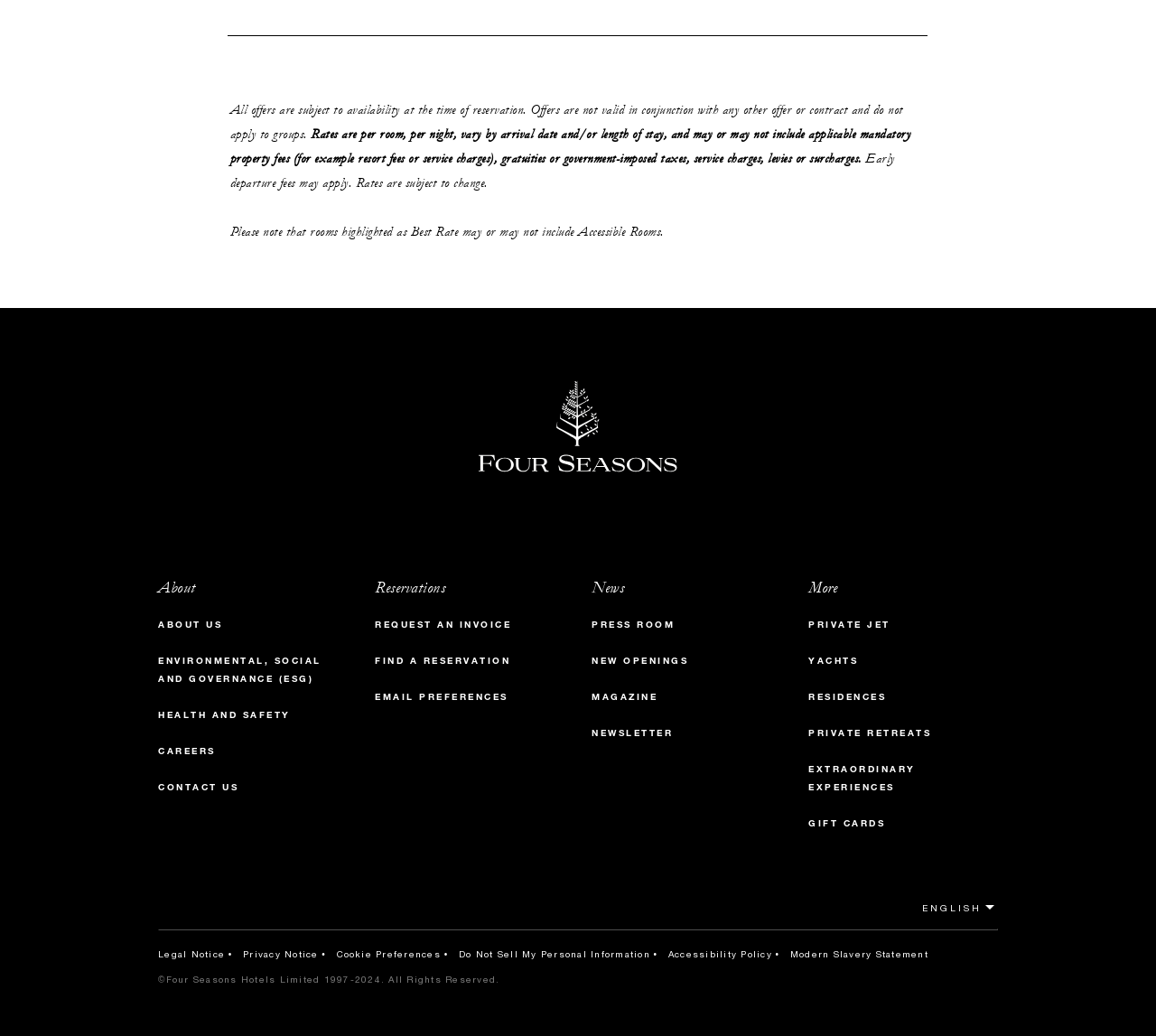Indicate the bounding box coordinates of the clickable region to achieve the following instruction: "Go to Reservations."

[0.312, 0.556, 0.5, 0.734]